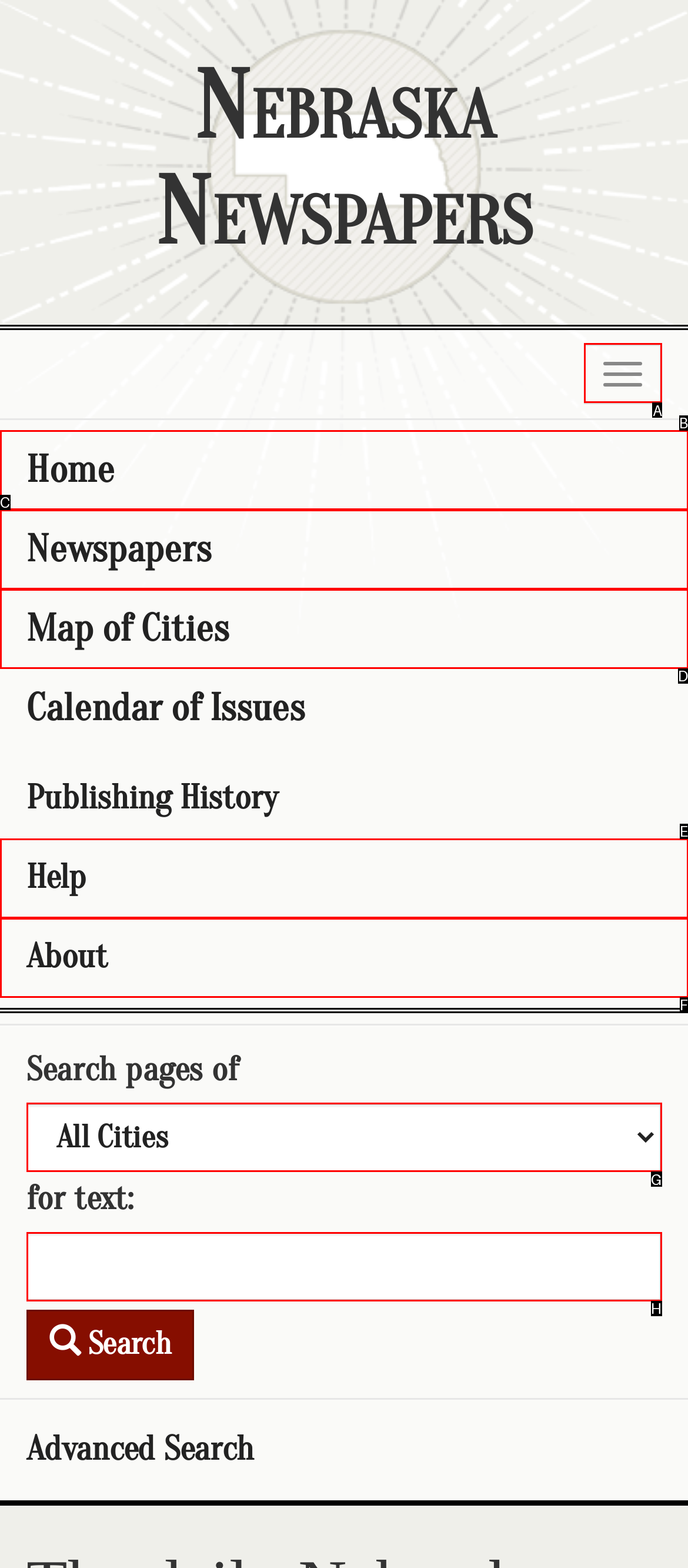Tell me which letter corresponds to the UI element that should be clicked to fulfill this instruction: Click on the Toggle navigation button
Answer using the letter of the chosen option directly.

A